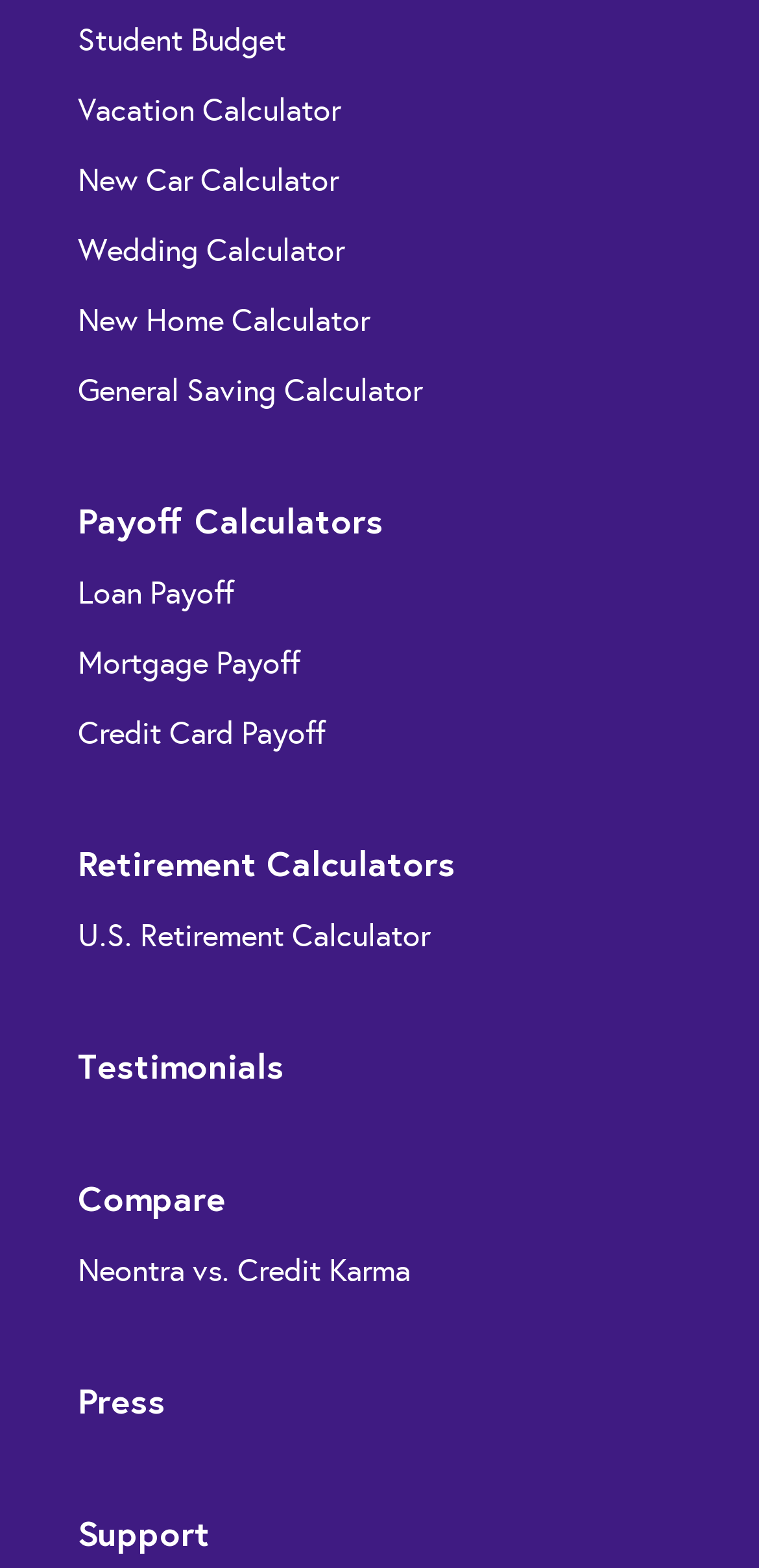Can you show the bounding box coordinates of the region to click on to complete the task described in the instruction: "Compare Neontra with Credit Karma"?

[0.103, 0.795, 0.6, 0.825]